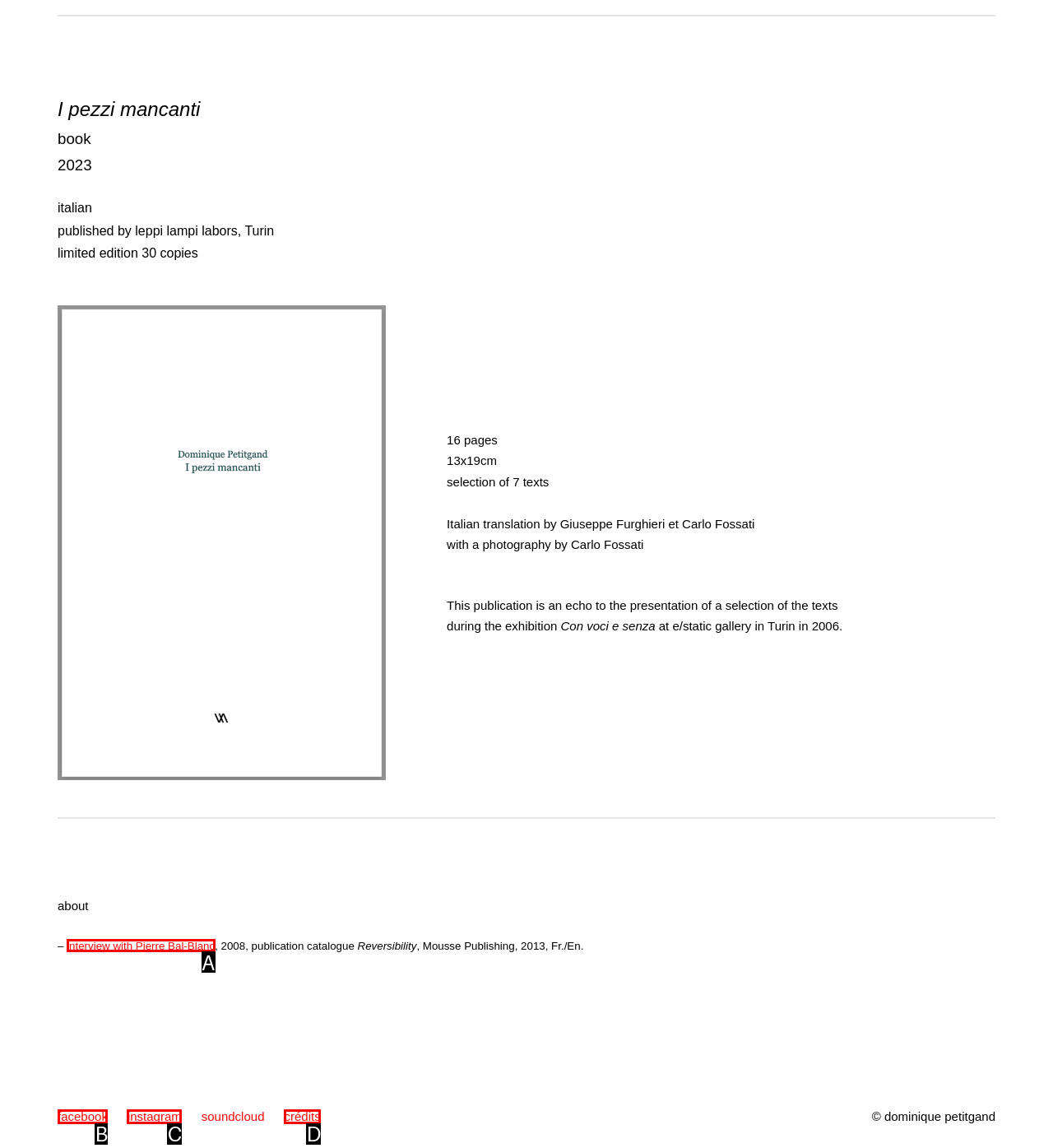Select the HTML element that corresponds to the description: Offers
Reply with the letter of the correct option from the given choices.

None